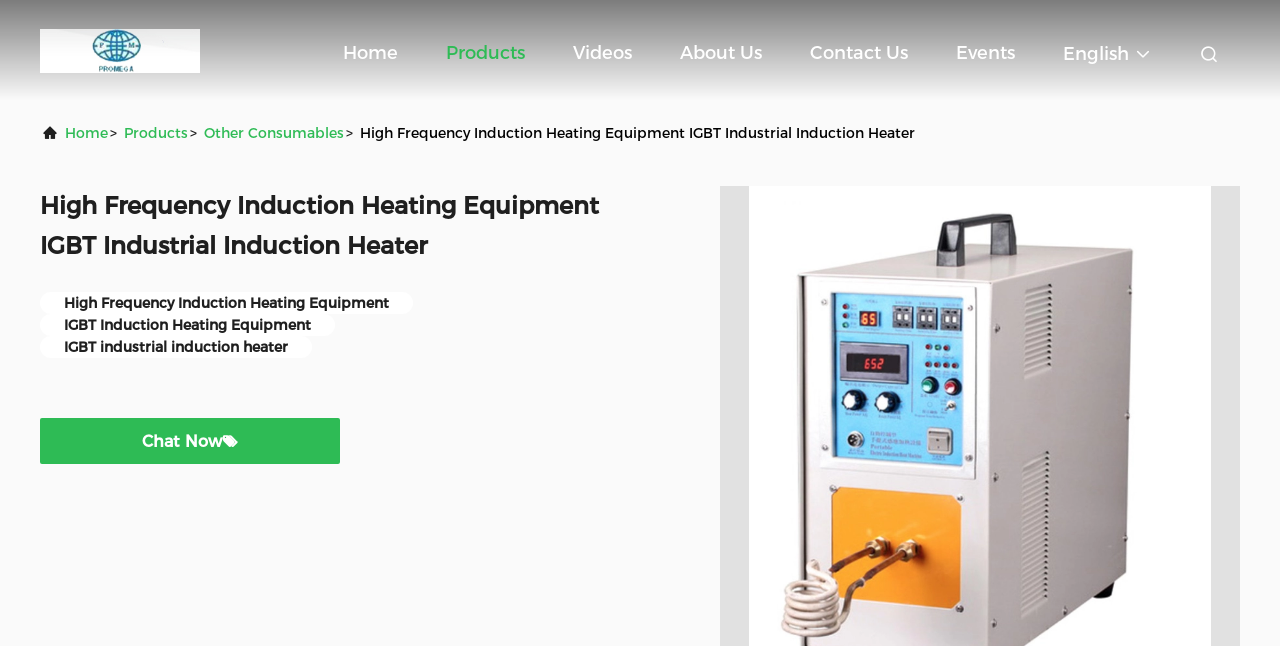Please identify the bounding box coordinates of the area that needs to be clicked to fulfill the following instruction: "Contact the company."

[0.633, 0.035, 0.709, 0.128]